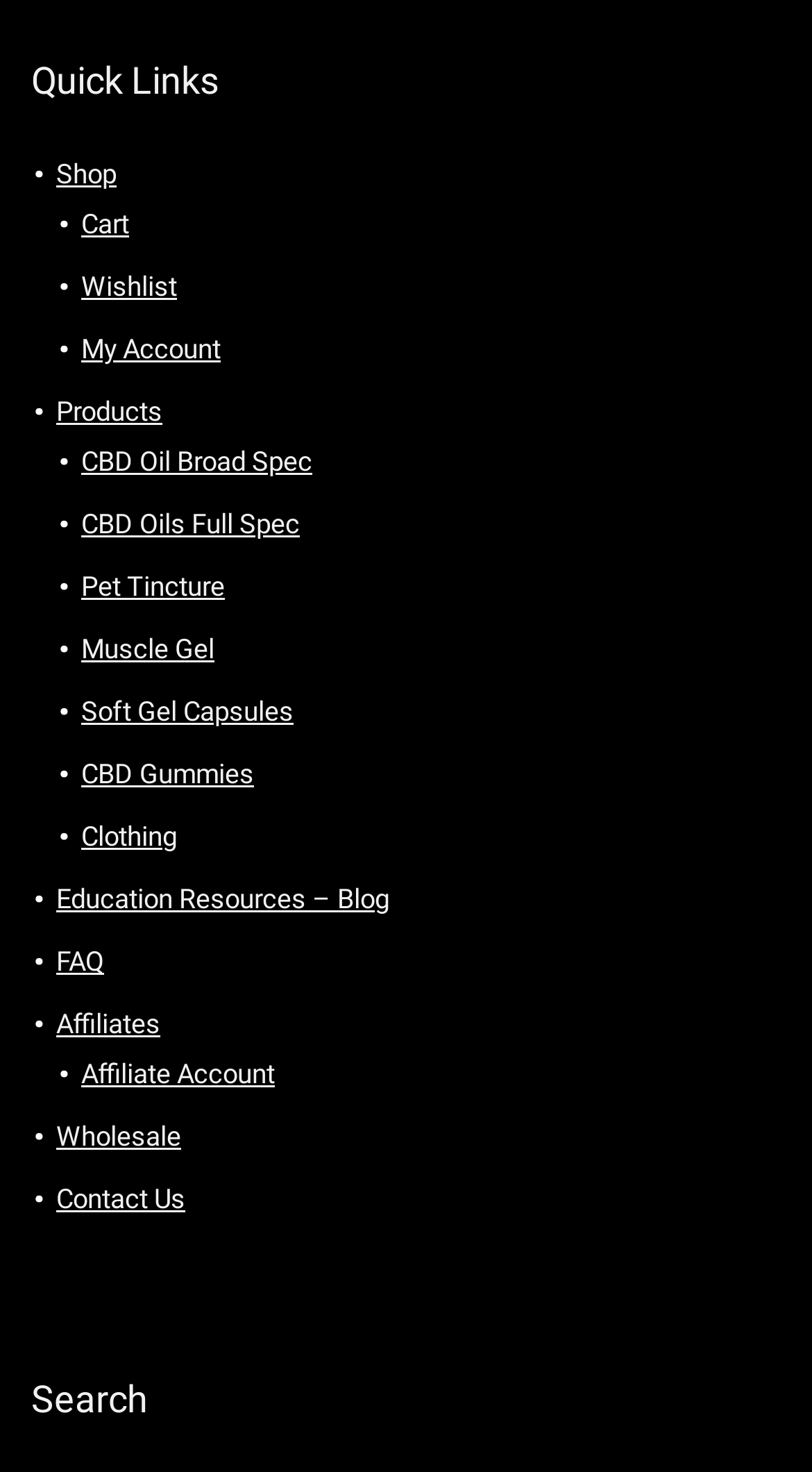How many links are under Quick Links?
Carefully analyze the image and provide a detailed answer to the question.

I counted the number of links under the 'Quick Links' section, which includes links like 'Shop', 'Cart', 'Wishlist', and so on, and found a total of 13 links.